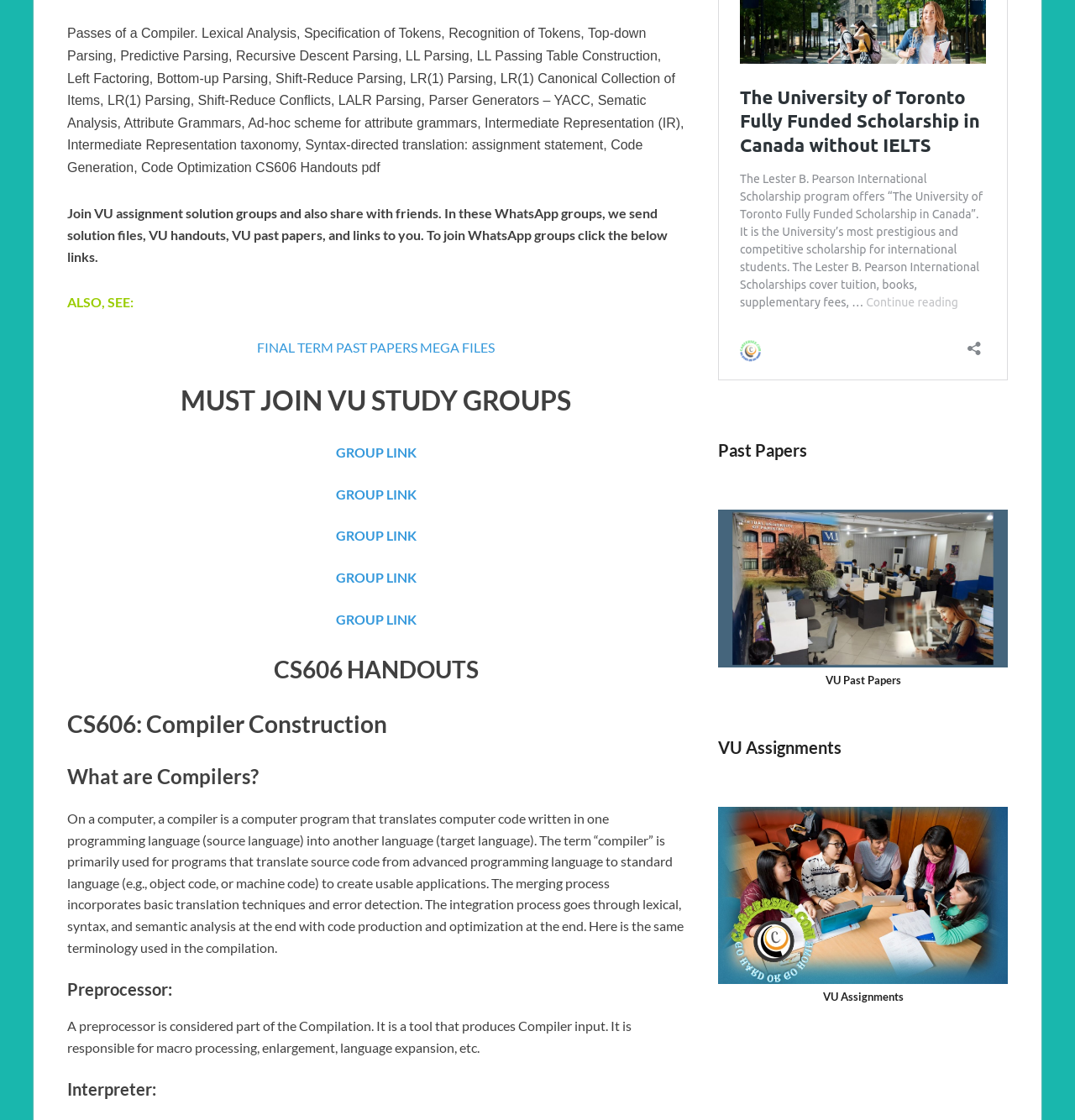Identify the bounding box coordinates for the region of the element that should be clicked to carry out the instruction: "Click the 'Home' link". The bounding box coordinates should be four float numbers between 0 and 1, i.e., [left, top, right, bottom].

None